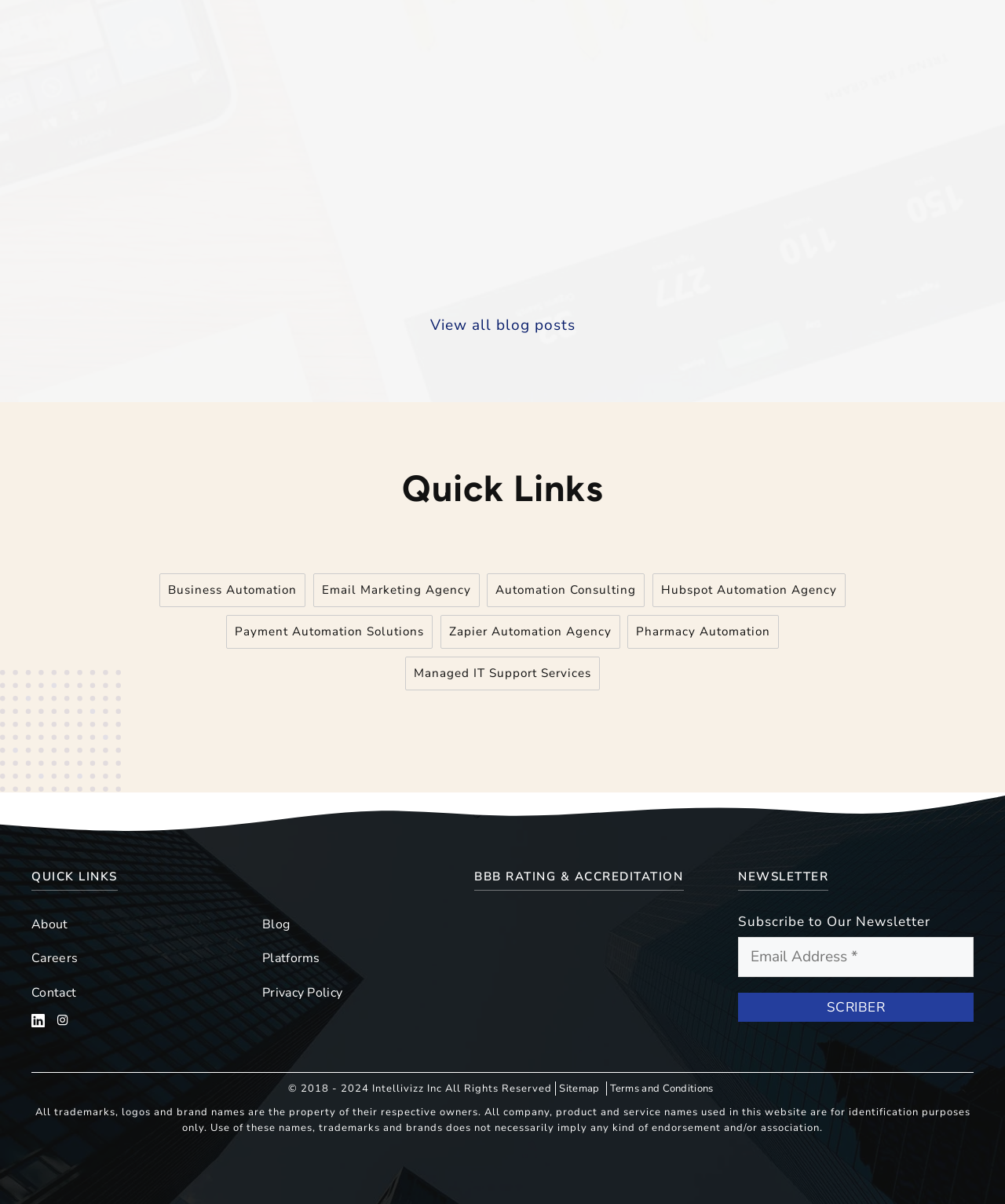What is the copyright year range?
Refer to the image and give a detailed response to the question.

The copyright information at the bottom of the page states '© 2018 - 2024 Intellivizz Inc All Rights Reserved', indicating that the copyright year range is from 2018 to 2024.